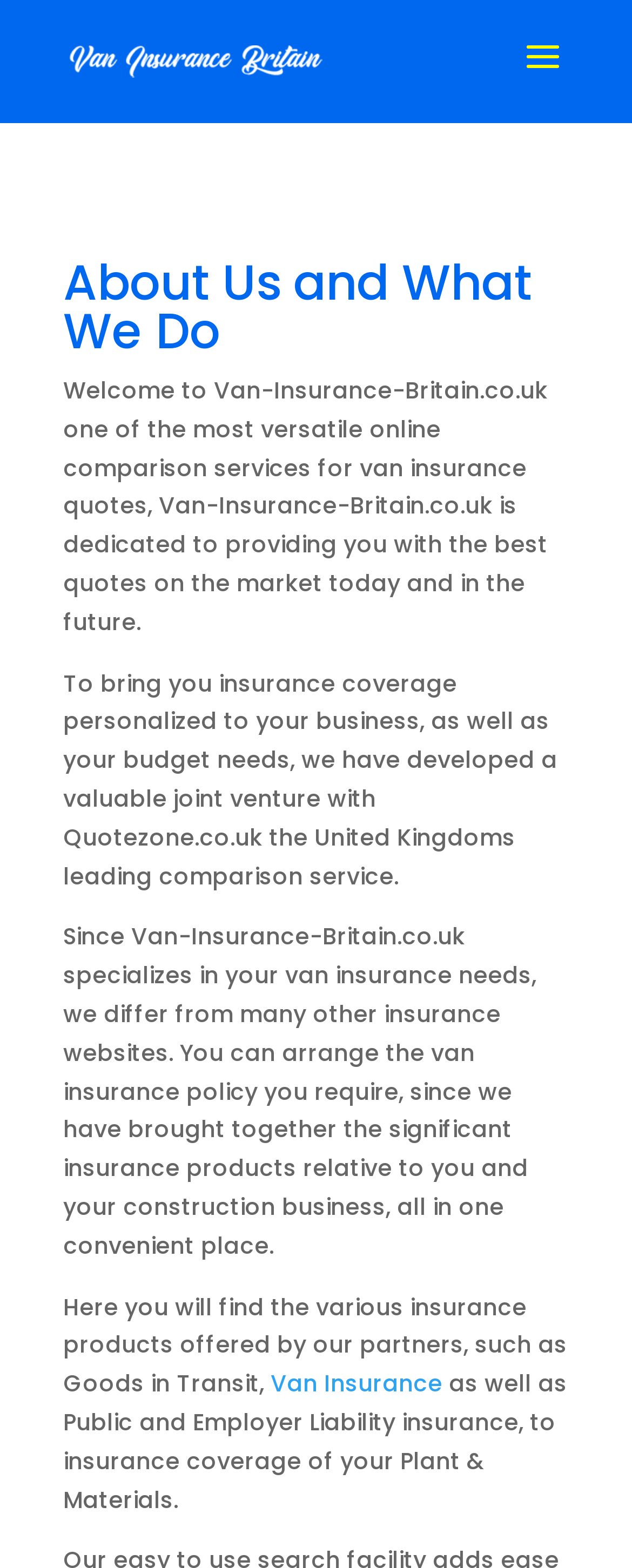Give a one-word or phrase response to the following question: What type of insurance products are offered?

Van Insurance, Goods in Transit, etc.